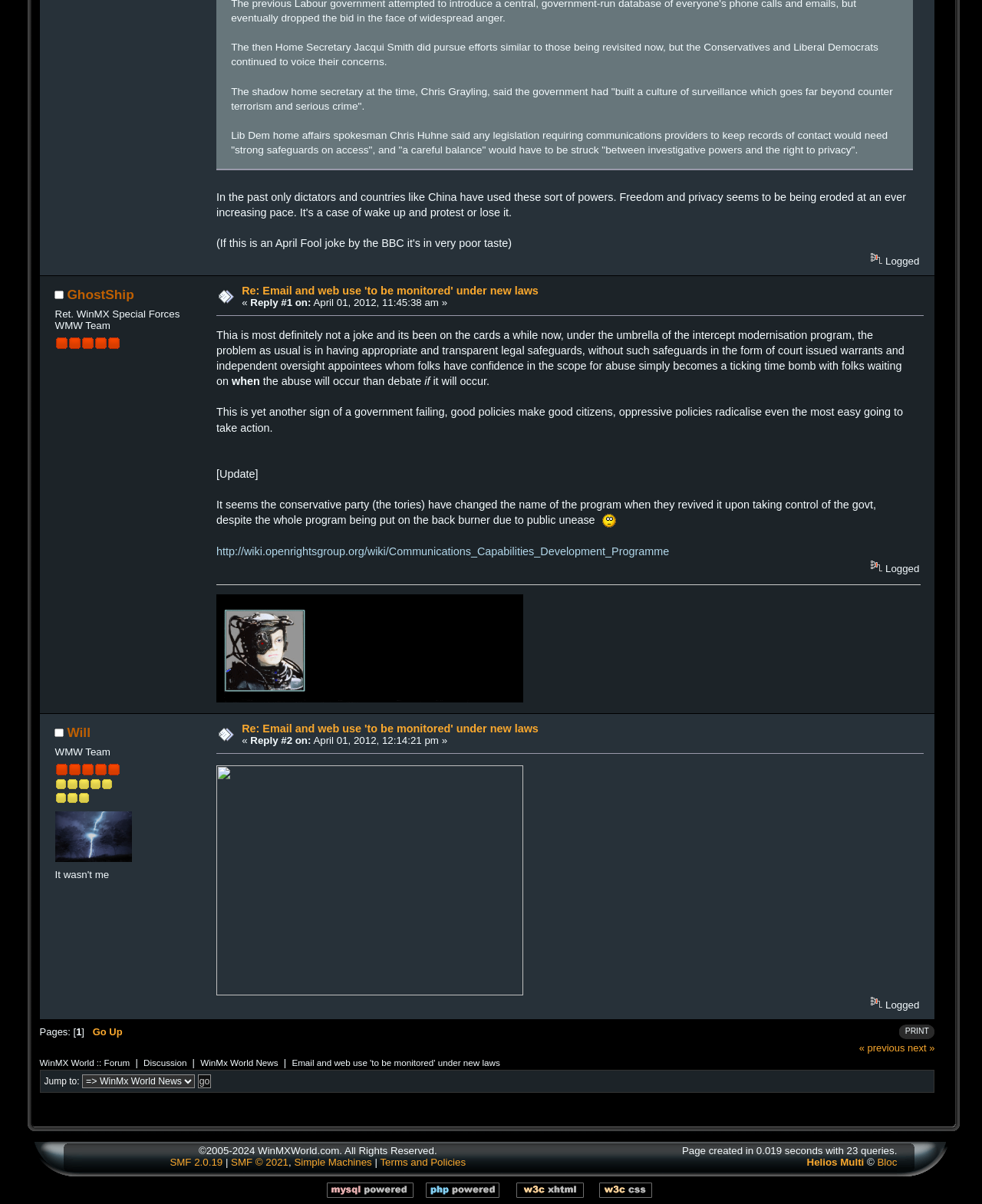What is the topic of discussion in this forum?
Please provide a single word or phrase in response based on the screenshot.

Email and web use monitoring